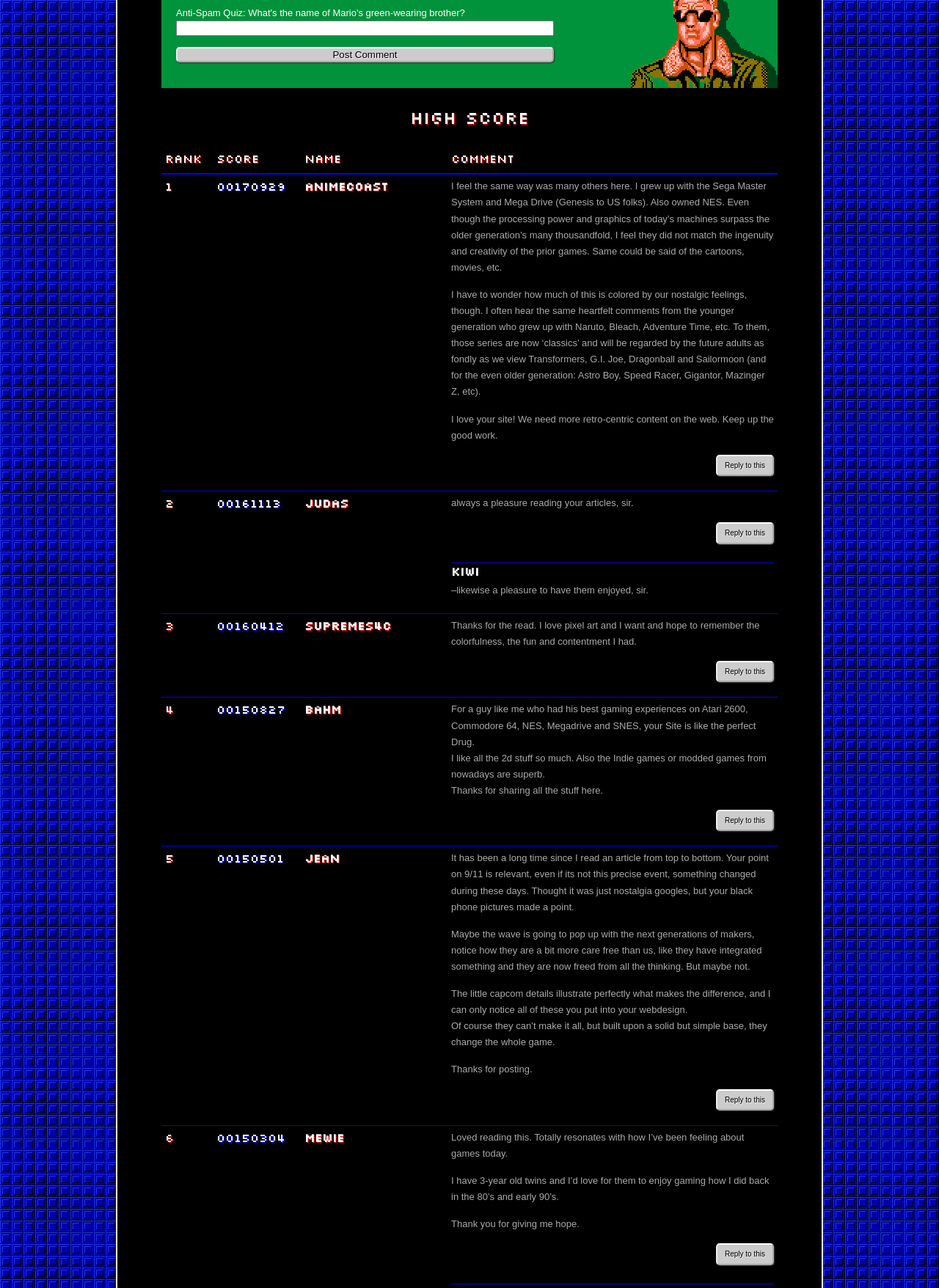Identify the bounding box for the UI element described as: "Kiwi". The coordinates should be four float numbers between 0 and 1, i.e., [left, top, right, bottom].

[0.48, 0.439, 0.51, 0.449]